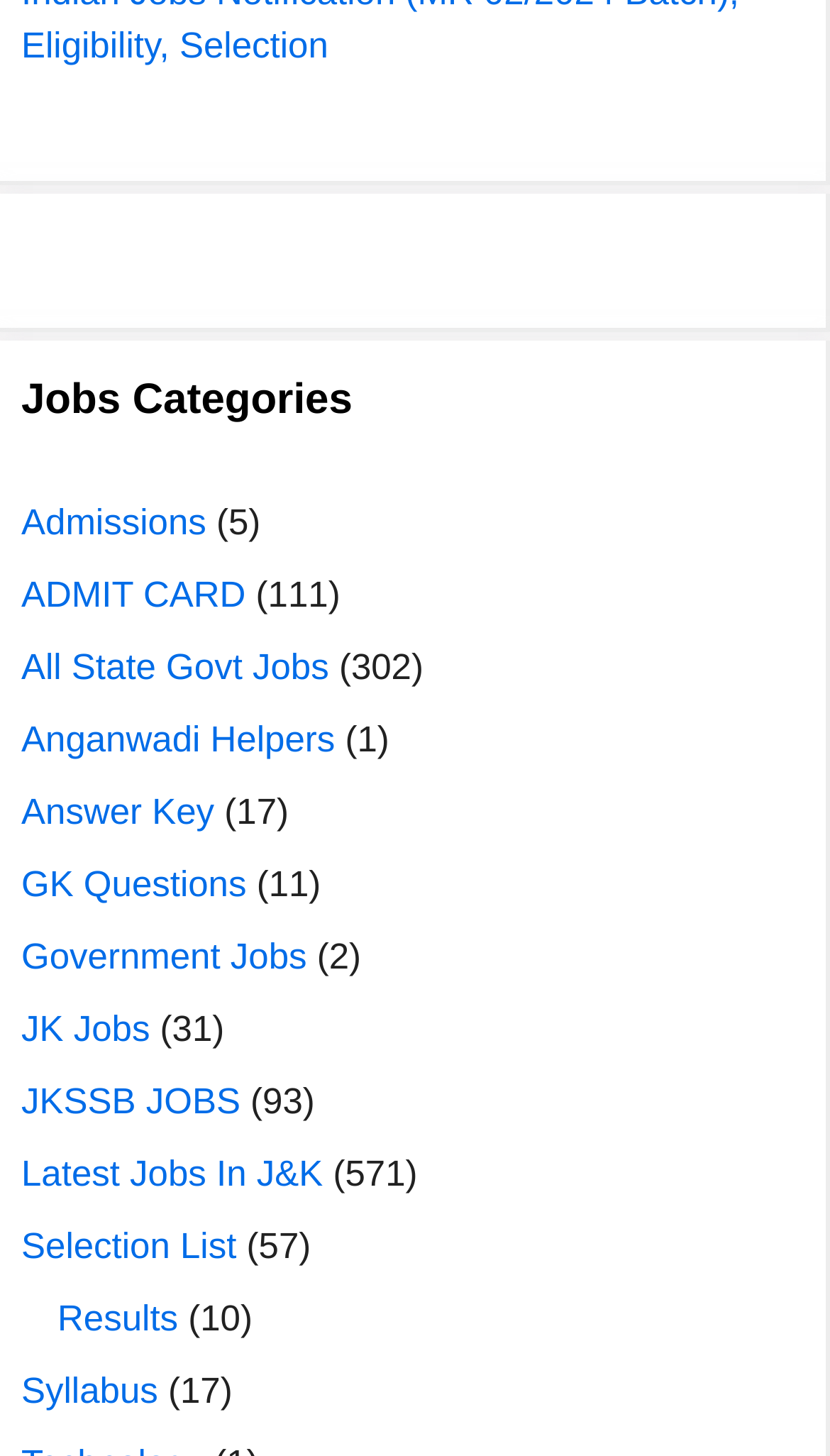Provide the bounding box coordinates for the UI element that is described by this text: "Results". The coordinates should be in the form of four float numbers between 0 and 1: [left, top, right, bottom].

[0.069, 0.892, 0.215, 0.919]